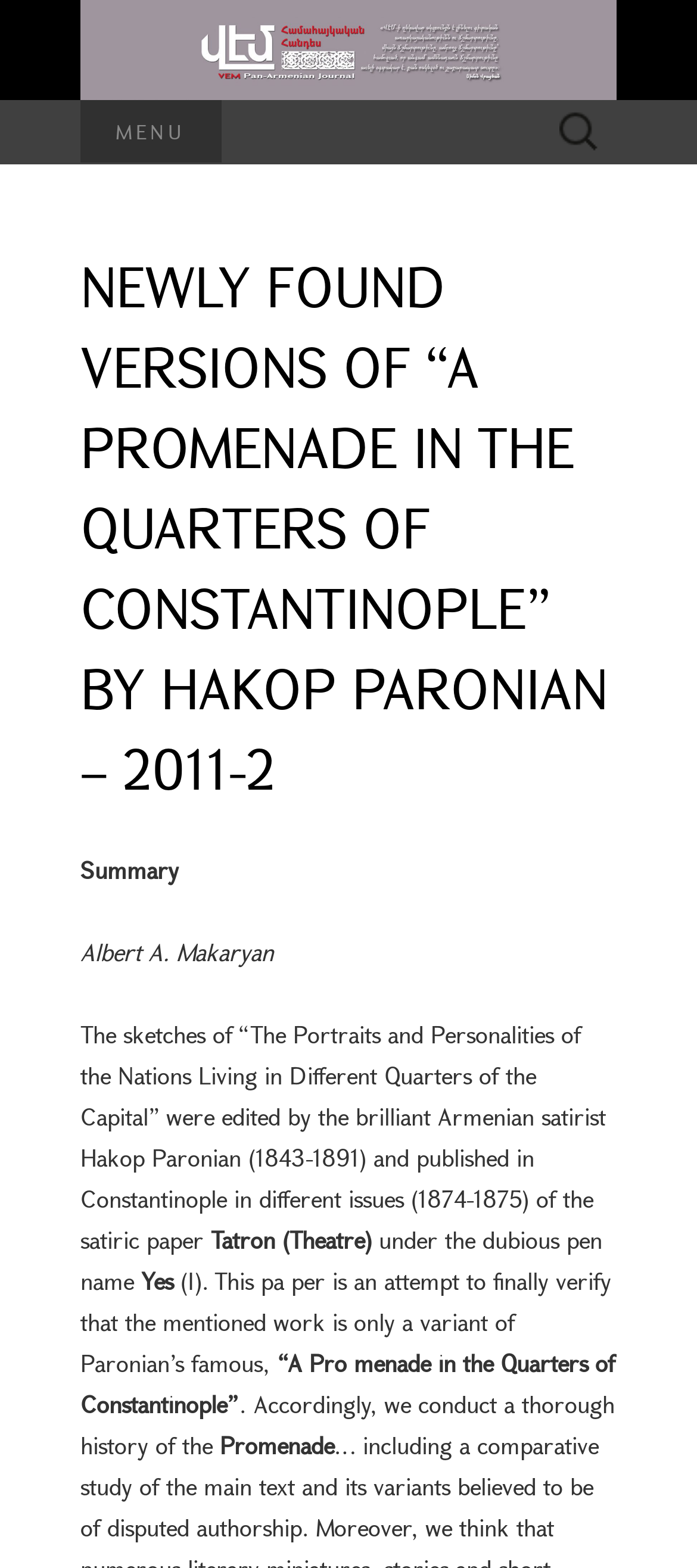What is the name of the satiric paper where the sketches were published?
Please provide a single word or phrase in response based on the screenshot.

Not mentioned